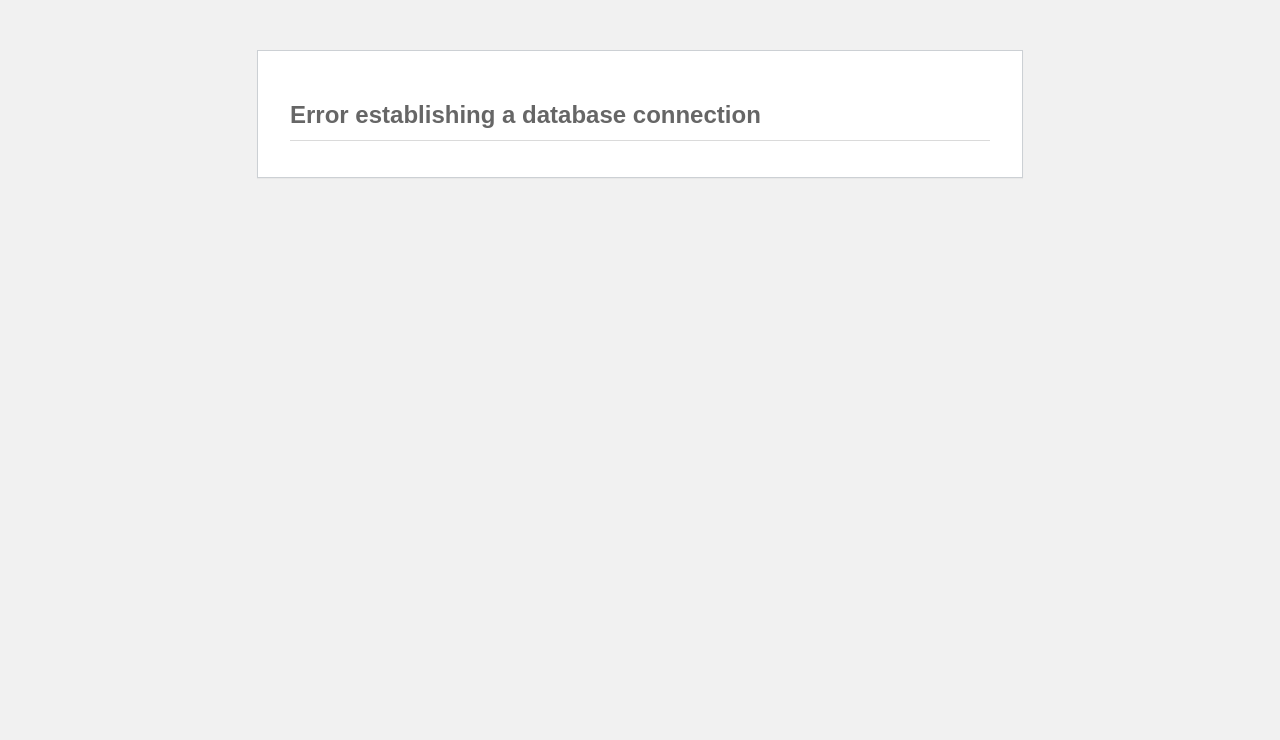Find the primary header on the webpage and provide its text.

Error establishing a database connection